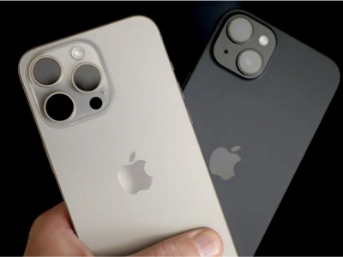How many rear cameras does the iPhone 15 Plus have?
Using the image, provide a concise answer in one word or a short phrase.

Three